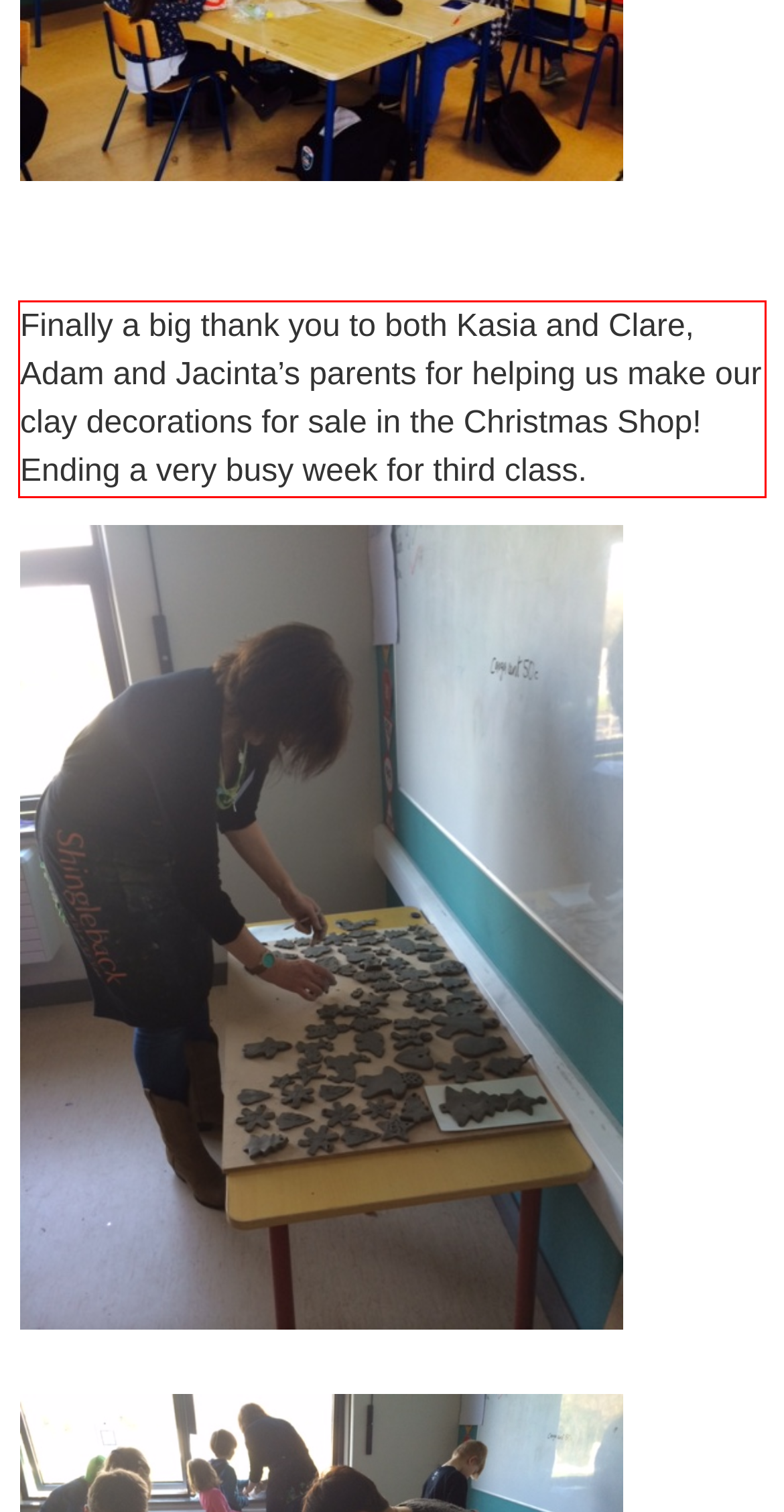From the given screenshot of a webpage, identify the red bounding box and extract the text content within it.

Finally a big thank you to both Kasia and Clare, Adam and Jacinta’s parents for helping us make our clay decorations for sale in the Christmas Shop! Ending a very busy week for third class.